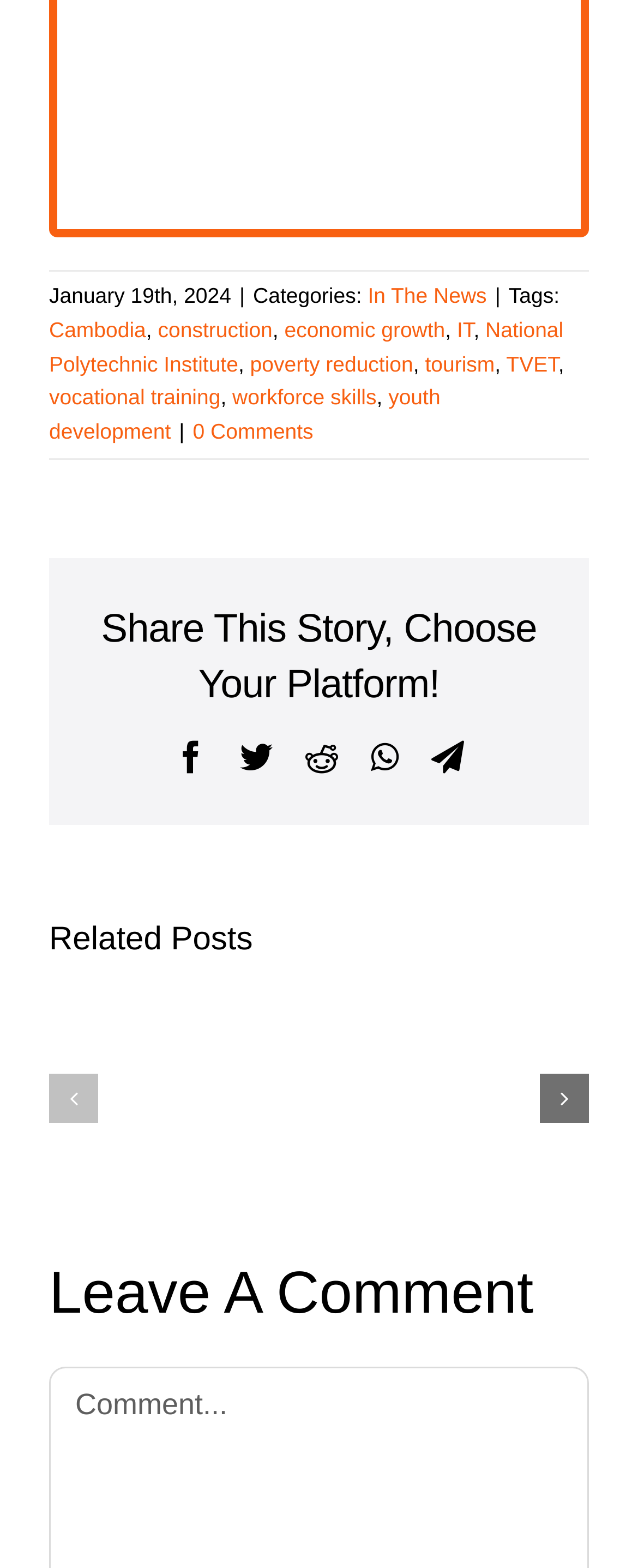Determine the bounding box for the described HTML element: "aria-label="Golden Gate American School"". Ensure the coordinates are four float numbers between 0 and 1 in the format [left, top, right, bottom].

[0.562, 0.649, 0.923, 0.747]